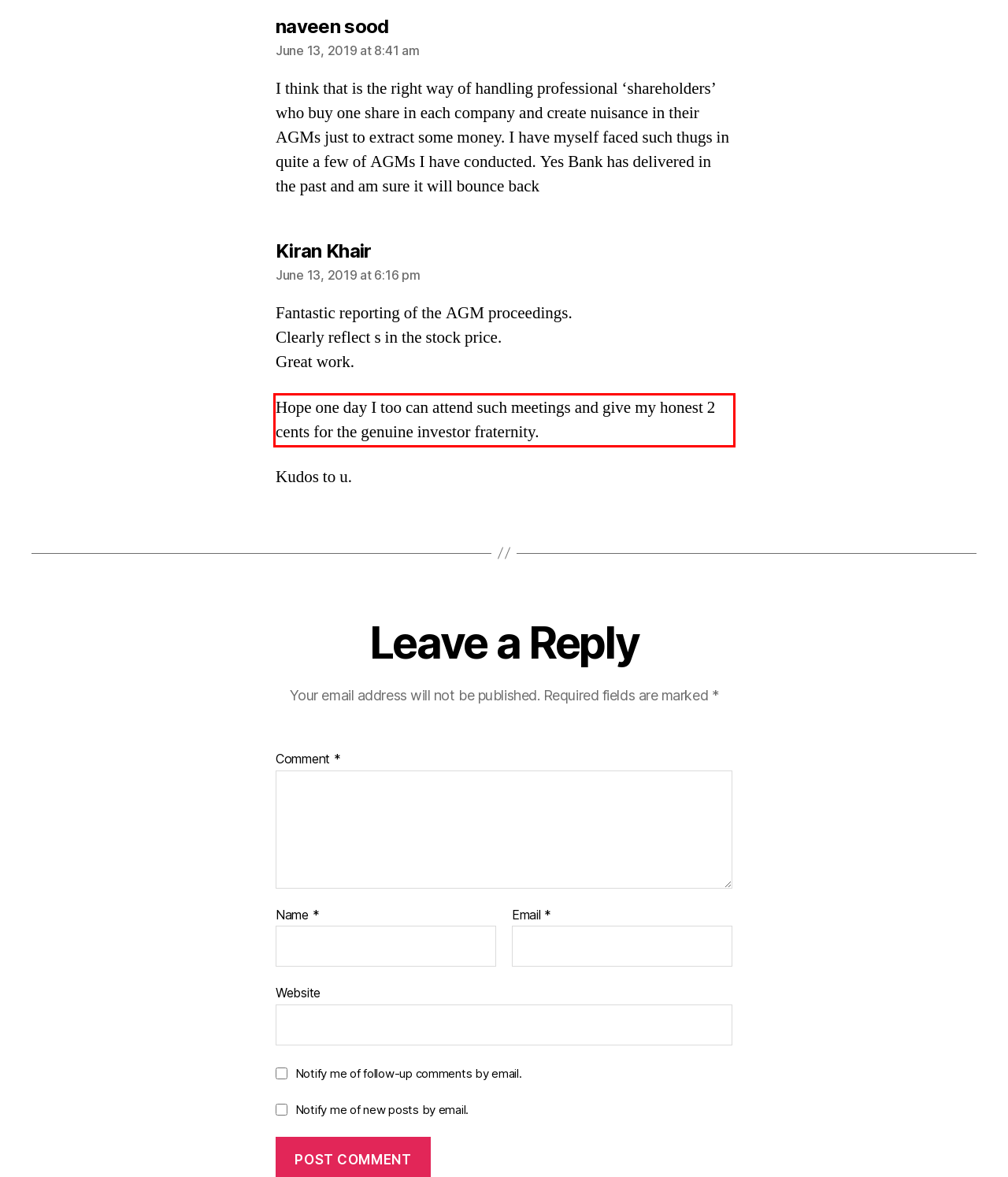You are presented with a screenshot containing a red rectangle. Extract the text found inside this red bounding box.

Hope one day I too can attend such meetings and give my honest 2 cents for the genuine investor fraternity.